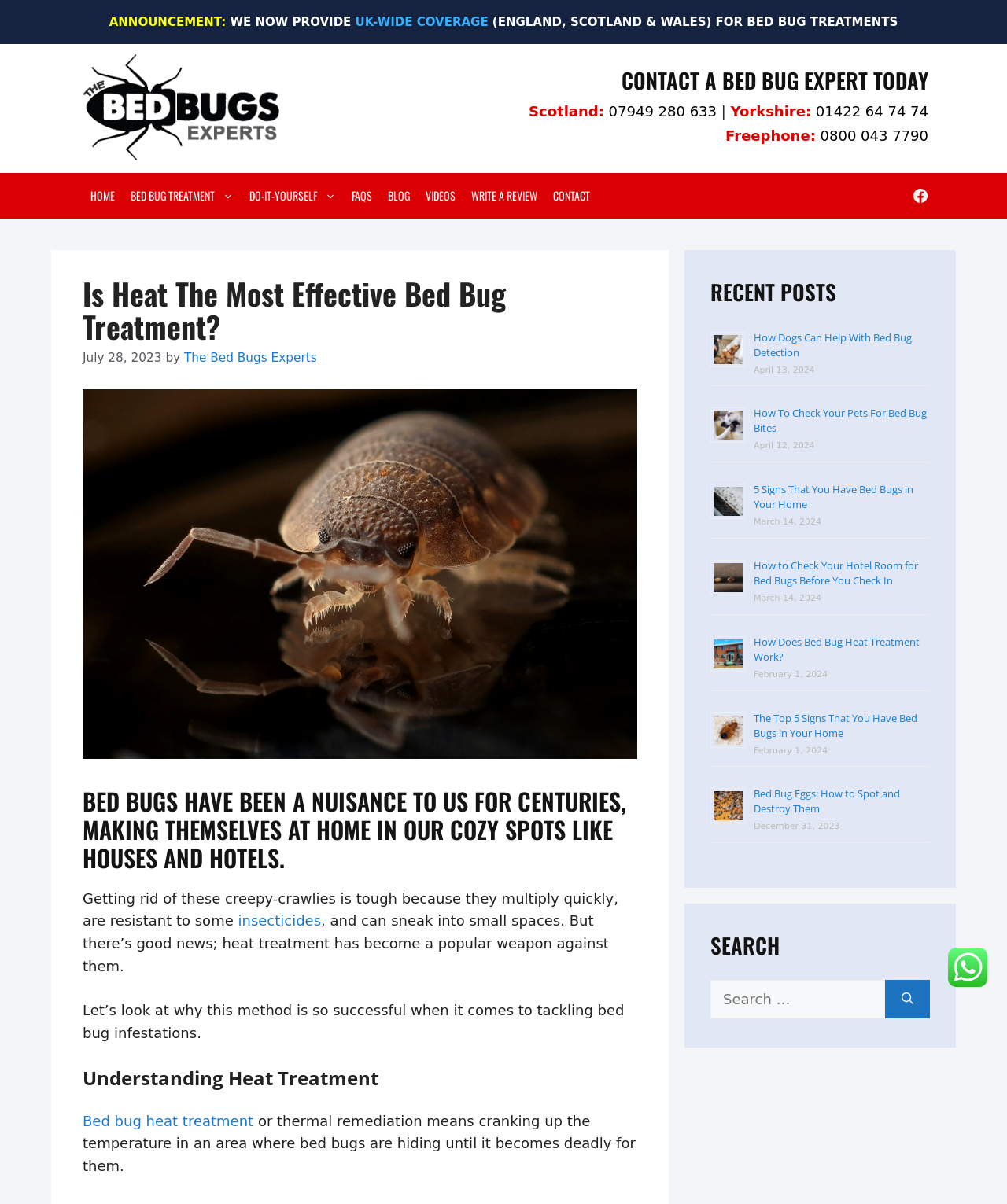Point out the bounding box coordinates of the section to click in order to follow this instruction: "Call the Yorkshire phone number".

[0.81, 0.086, 0.922, 0.099]